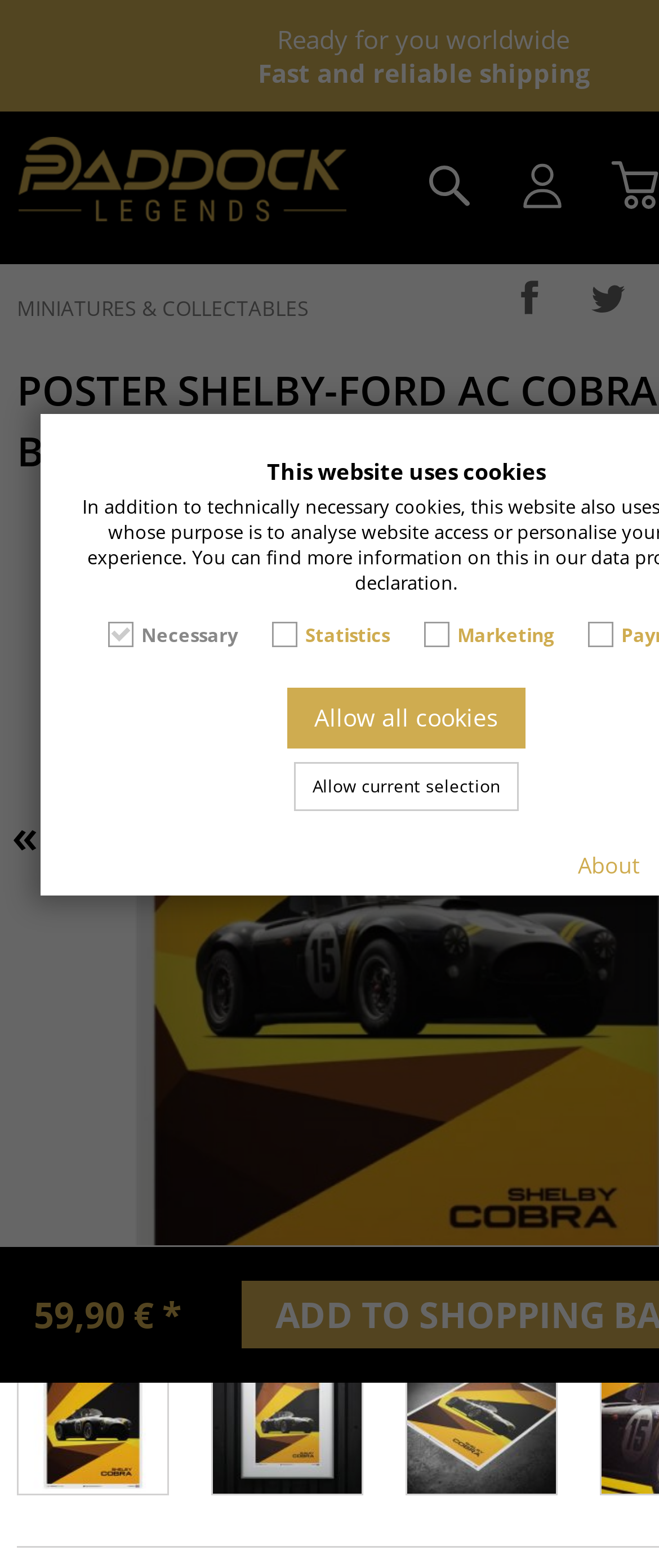Find the bounding box coordinates for the HTML element described in this sentence: "Miniatures & Collectables". Provide the coordinates as four float numbers between 0 and 1, in the format [left, top, right, bottom].

[0.026, 0.188, 0.469, 0.206]